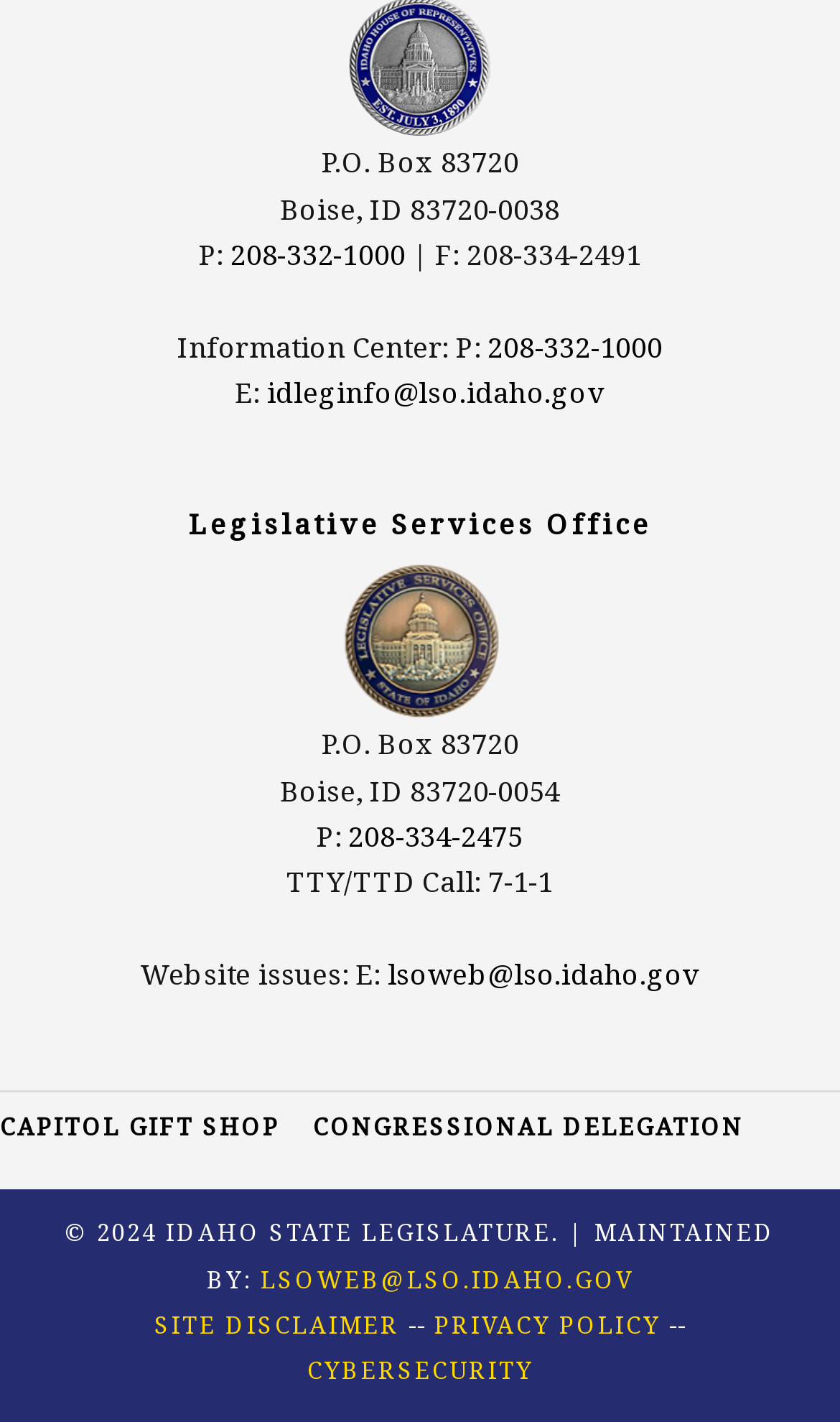What is the email address for reporting website issues?
Kindly offer a detailed explanation using the data available in the image.

I found the email address for reporting website issues by looking at the text 'Website issues: E:' and the adjacent link 'lsoweb@lso.idaho.gov'.